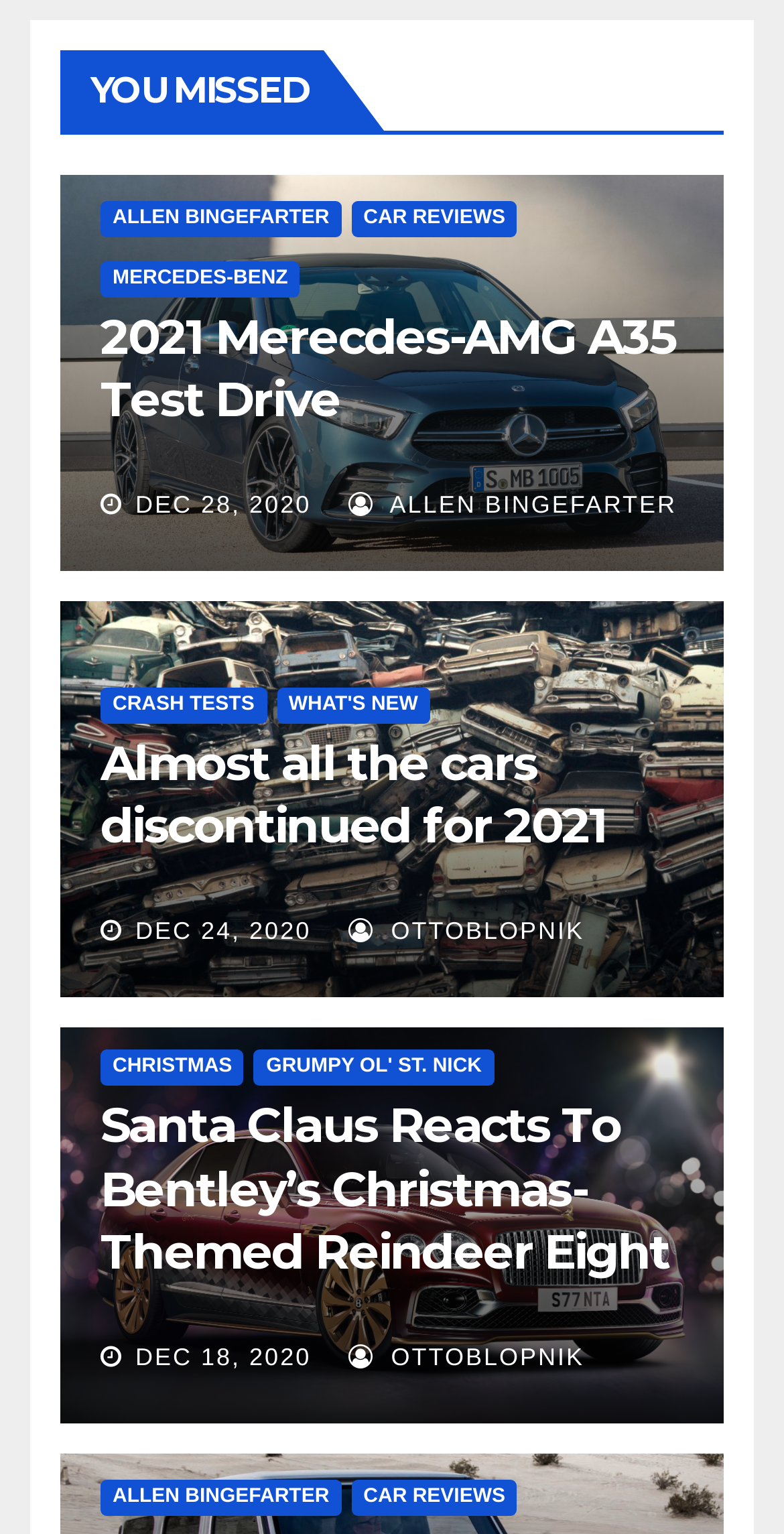Locate the bounding box coordinates of the element's region that should be clicked to carry out the following instruction: "Check the crash test results". The coordinates need to be four float numbers between 0 and 1, i.e., [left, top, right, bottom].

[0.128, 0.448, 0.34, 0.471]